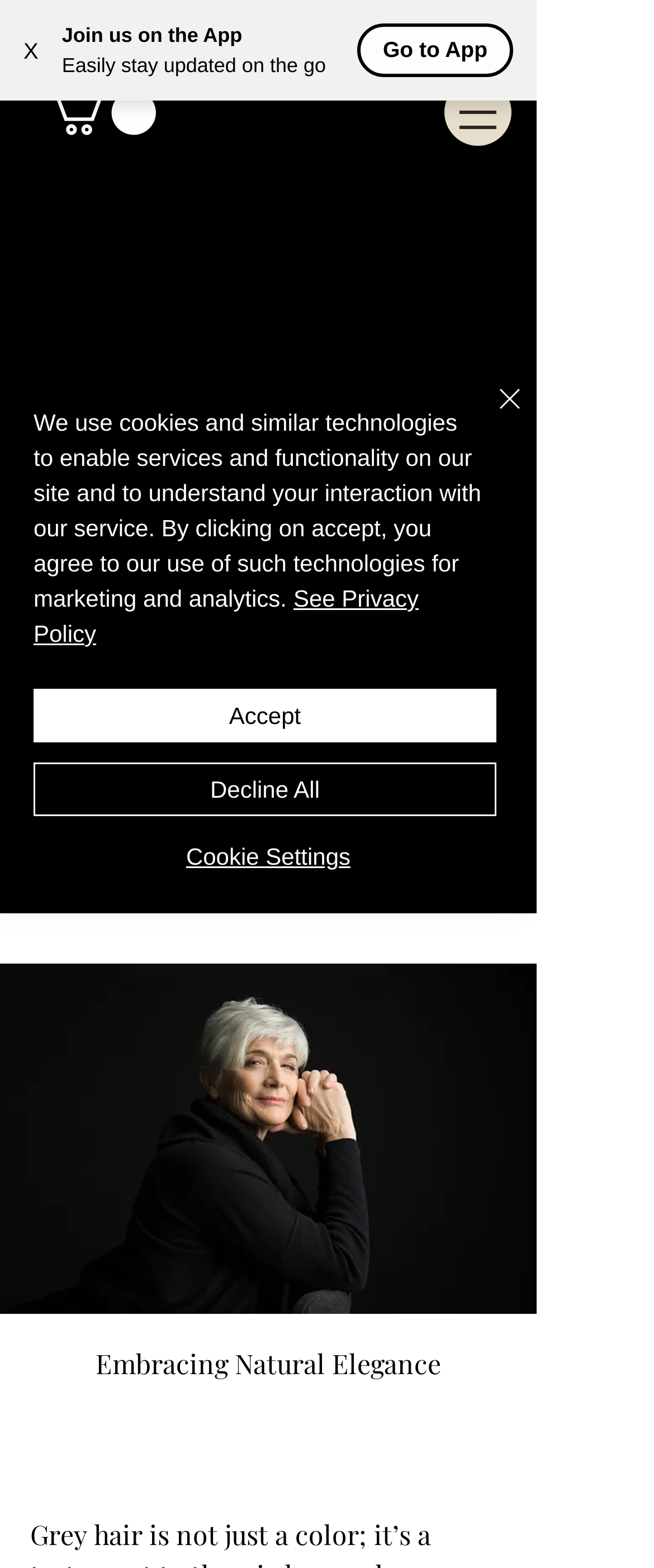Please determine the bounding box coordinates of the element's region to click in order to carry out the following instruction: "Learn more about lmao stands for". The coordinates should be four float numbers between 0 and 1, i.e., [left, top, right, bottom].

None